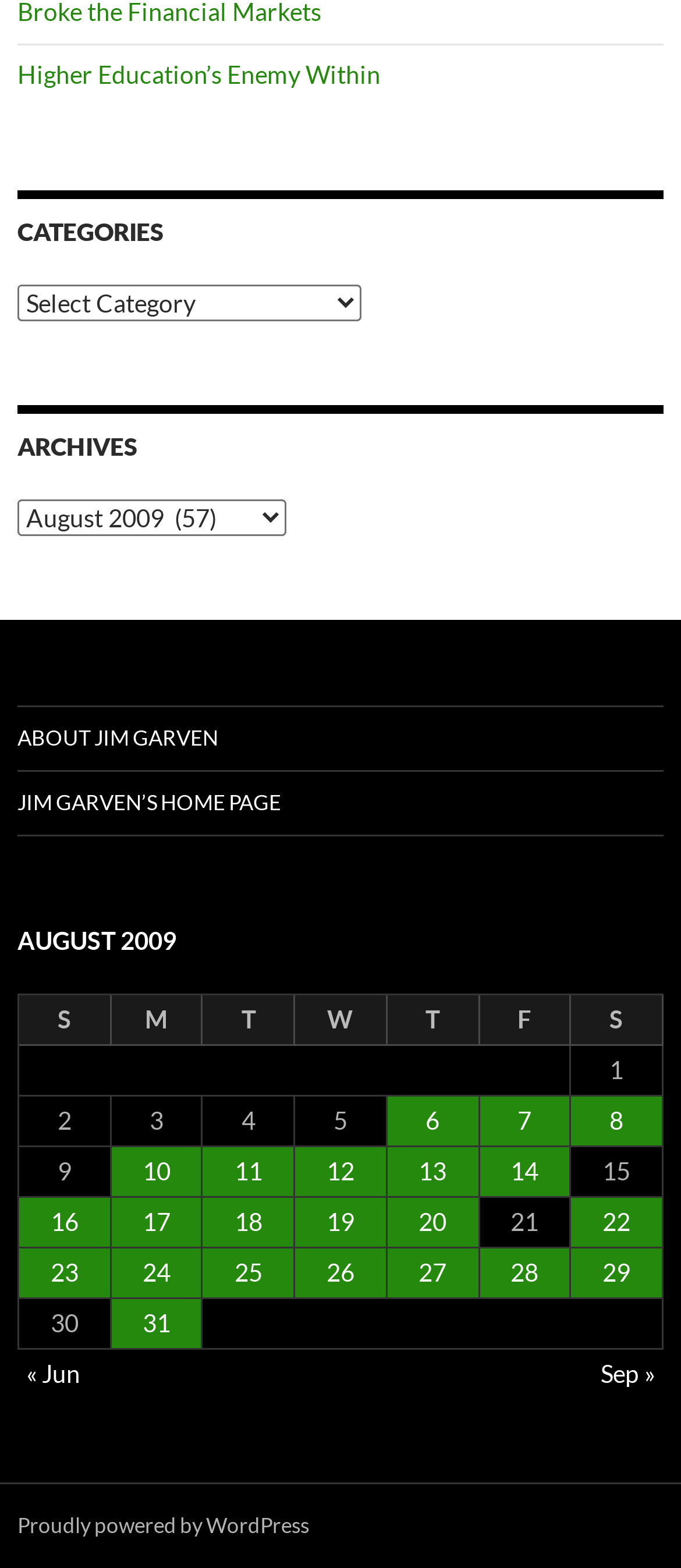Kindly determine the bounding box coordinates for the clickable area to achieve the given instruction: "Check Man United injury blow ahead of Brighton clash".

None